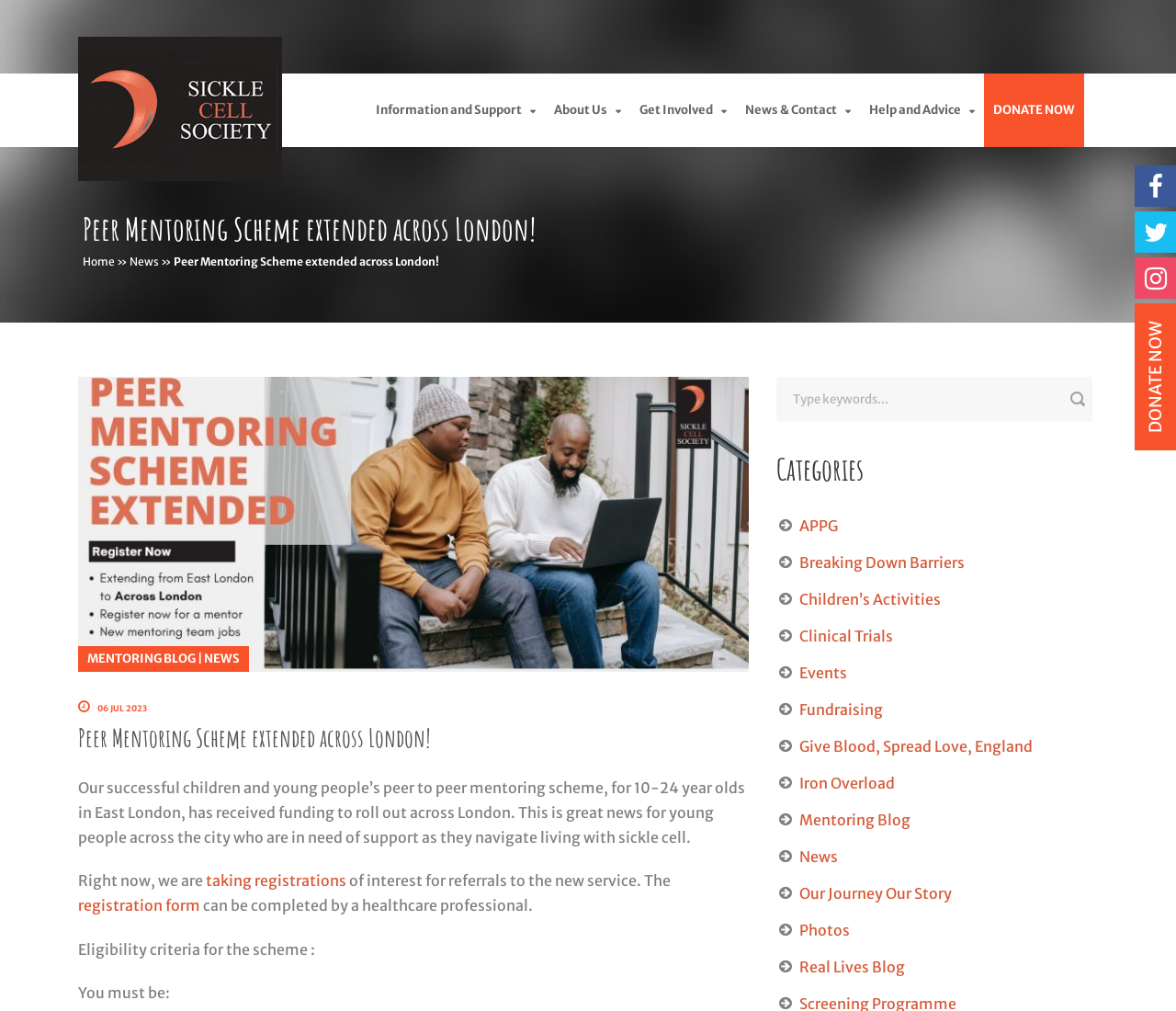Identify the bounding box coordinates of the element that should be clicked to fulfill this task: "Click on the 'Mentoring Blog' link". The coordinates should be provided as four float numbers between 0 and 1, i.e., [left, top, right, bottom].

[0.074, 0.644, 0.166, 0.659]